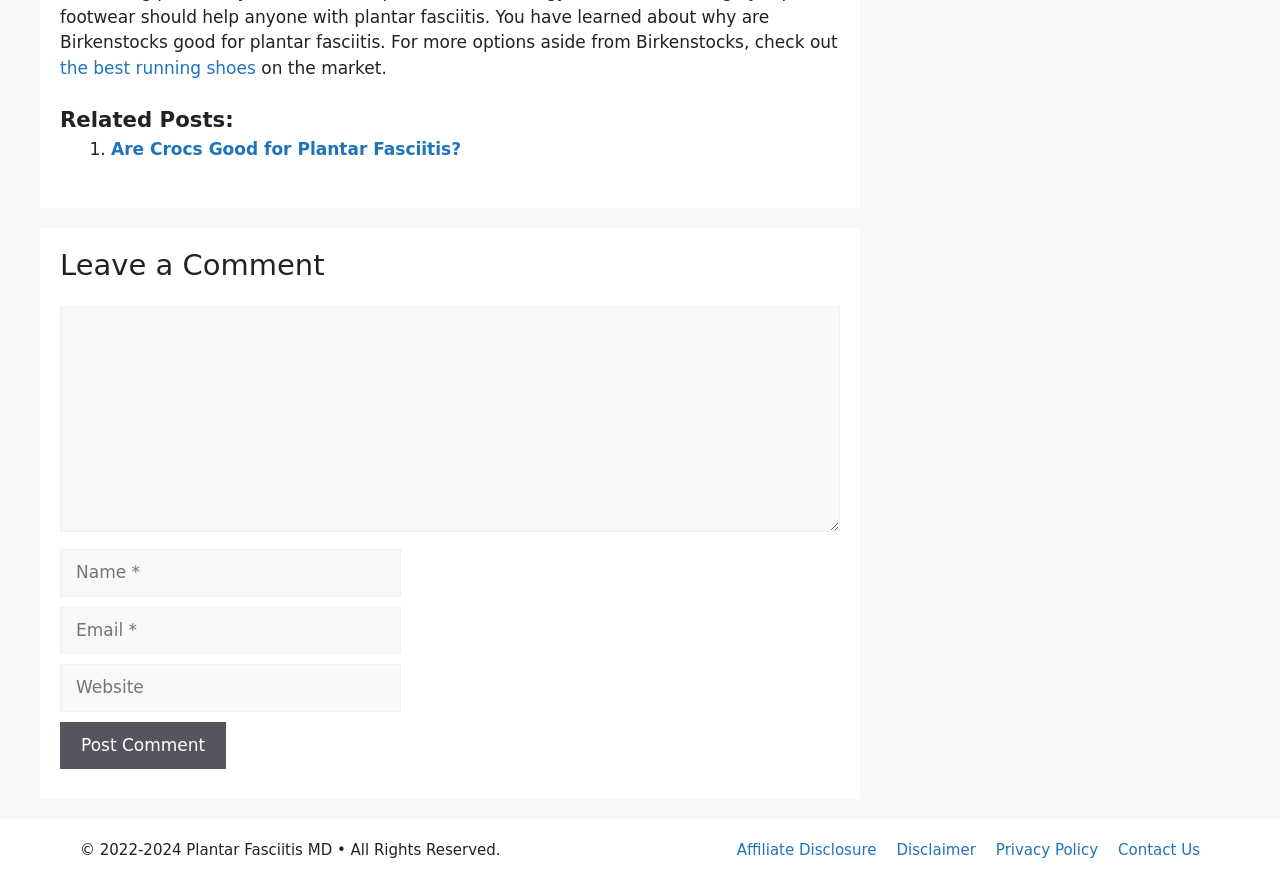Kindly determine the bounding box coordinates of the area that needs to be clicked to fulfill this instruction: "Leave a comment".

[0.047, 0.281, 0.656, 0.324]